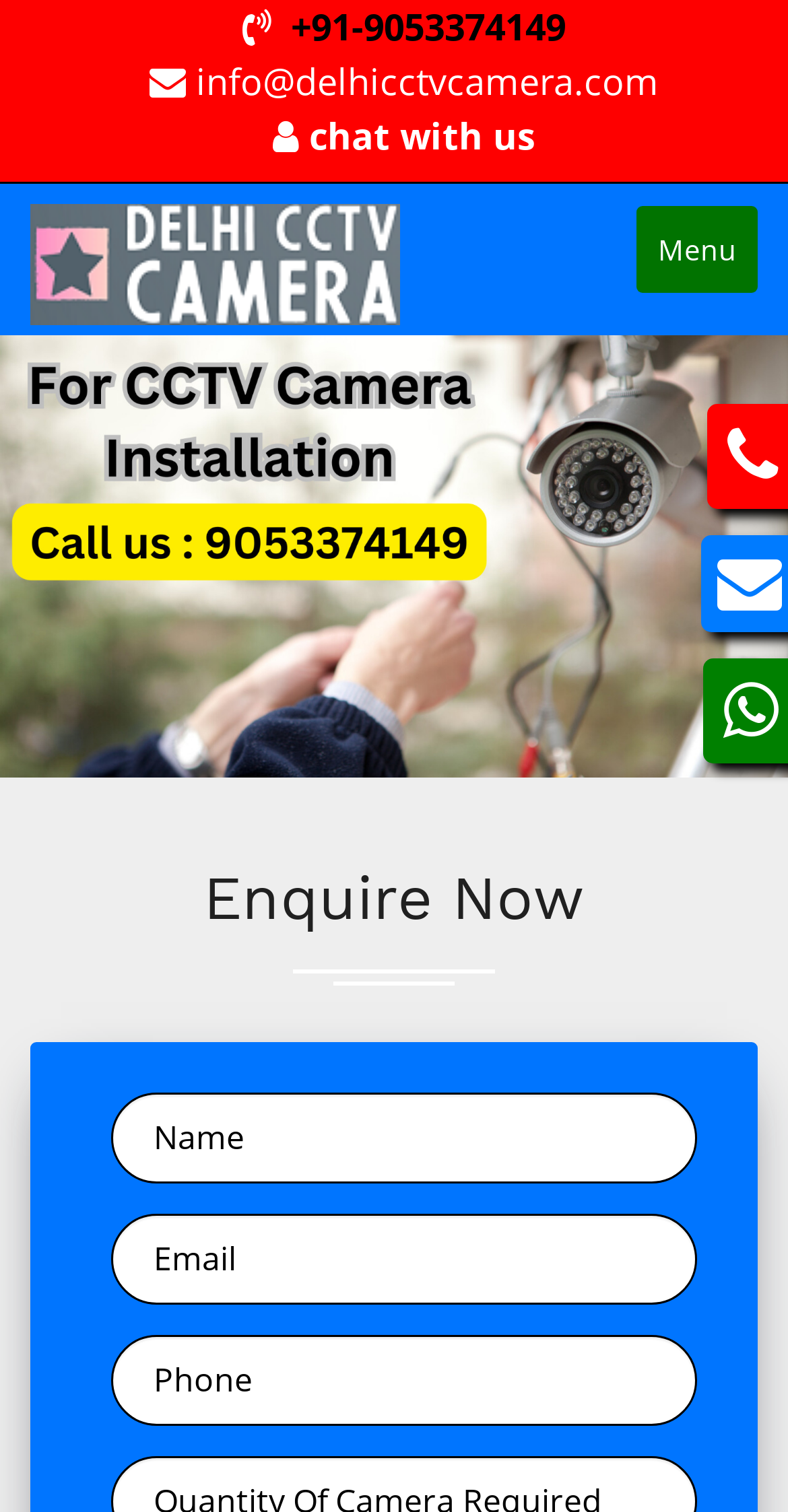Please determine the main heading text of this webpage.

Best CCTV Camera installation in Sector 20 Noida